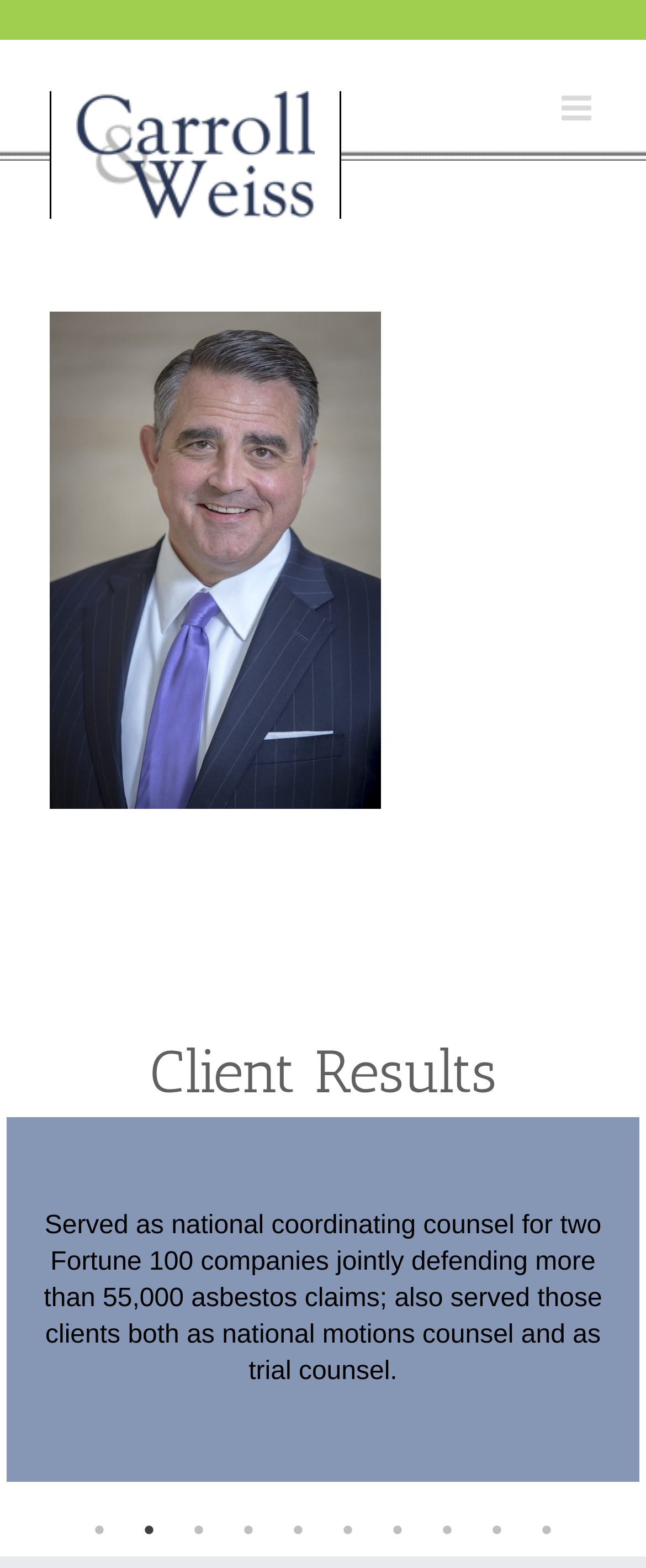Using the webpage screenshot, find the UI element described by alt="Carroll & Weiss, LLP Logo". Provide the bounding box coordinates in the format (top-left x, top-left y, bottom-right x, bottom-right y), ensuring all values are floating point numbers between 0 and 1.

[0.077, 0.058, 0.712, 0.14]